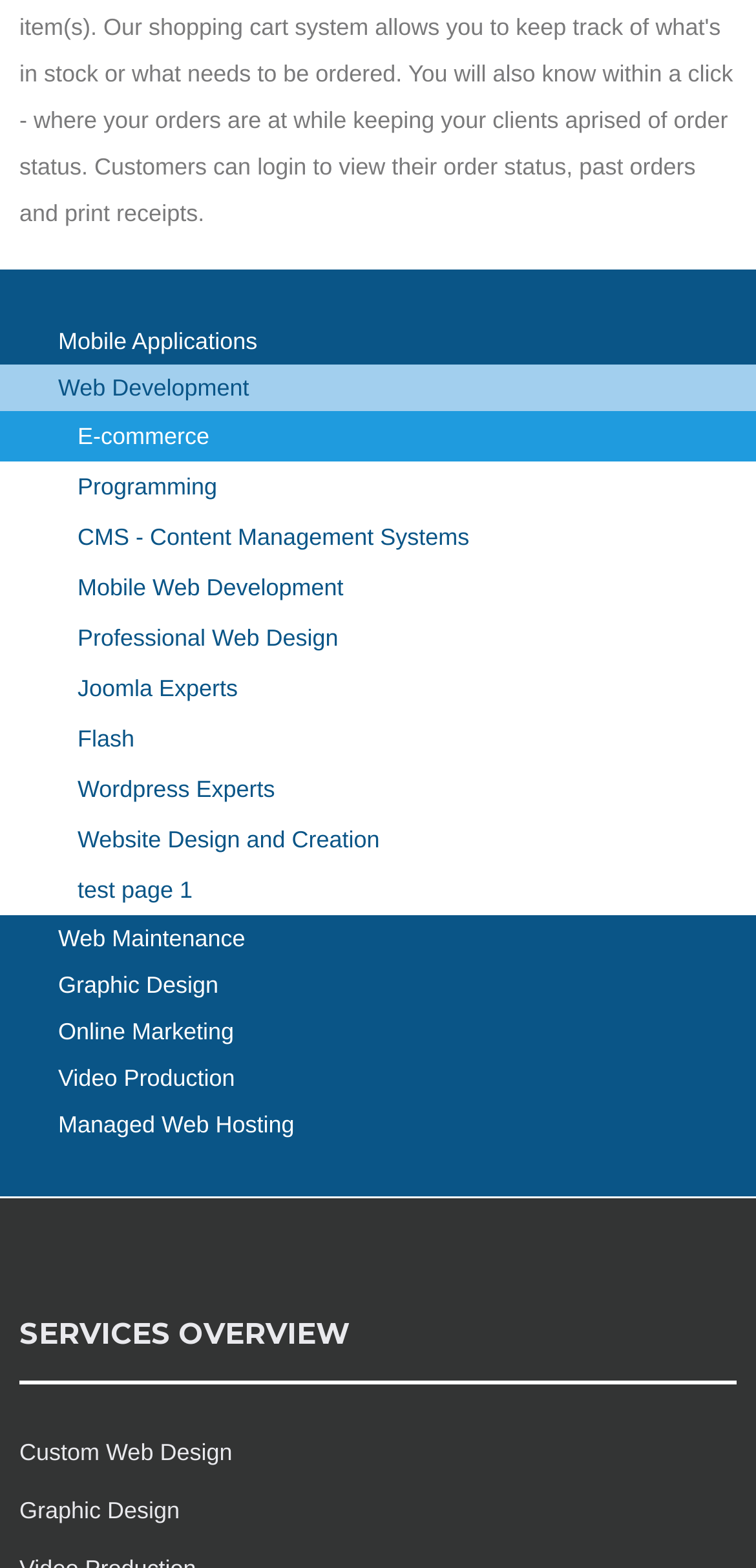Determine the bounding box coordinates for the UI element described. Format the coordinates as (top-left x, top-left y, bottom-right x, bottom-right y) and ensure all values are between 0 and 1. Element description: Programming

[0.0, 0.295, 1.0, 0.327]